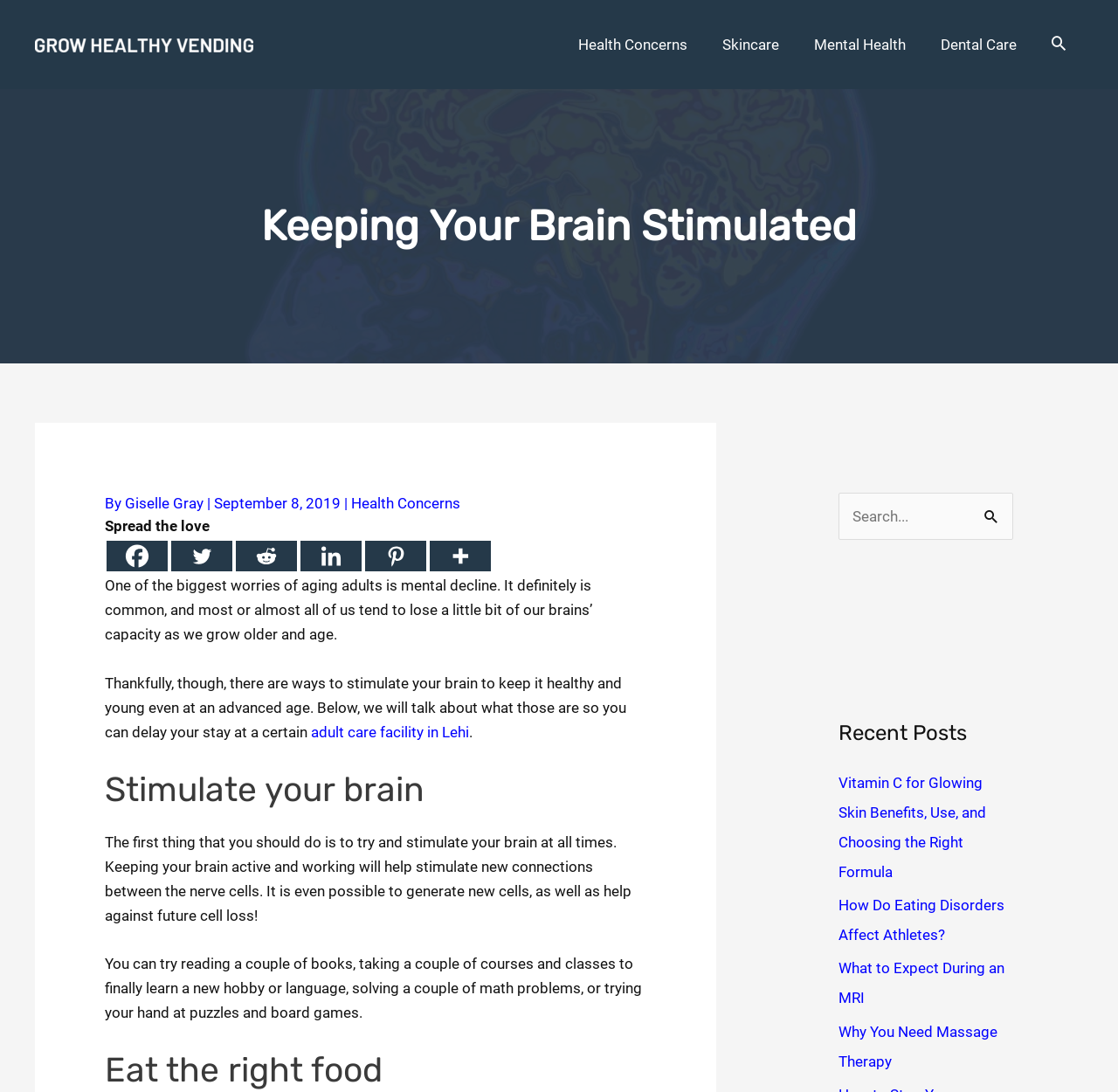Determine the bounding box coordinates of the UI element described below. Use the format (top-left x, top-left y, bottom-right x, bottom-right y) with floating point numbers between 0 and 1: aria-label="Pinterest" title="Pinterest"

[0.327, 0.495, 0.381, 0.523]